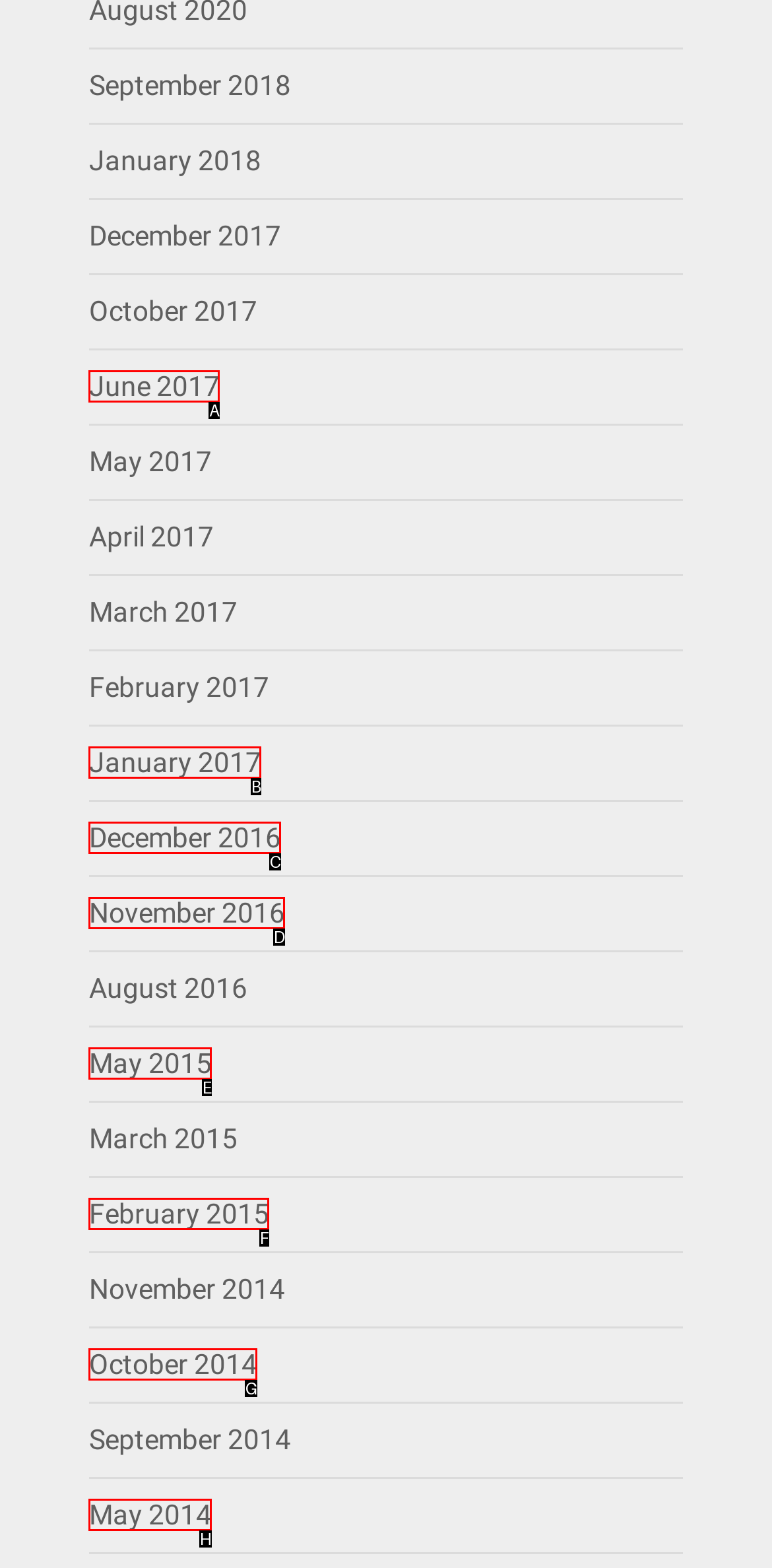Select the letter from the given choices that aligns best with the description: October 2014. Reply with the specific letter only.

G